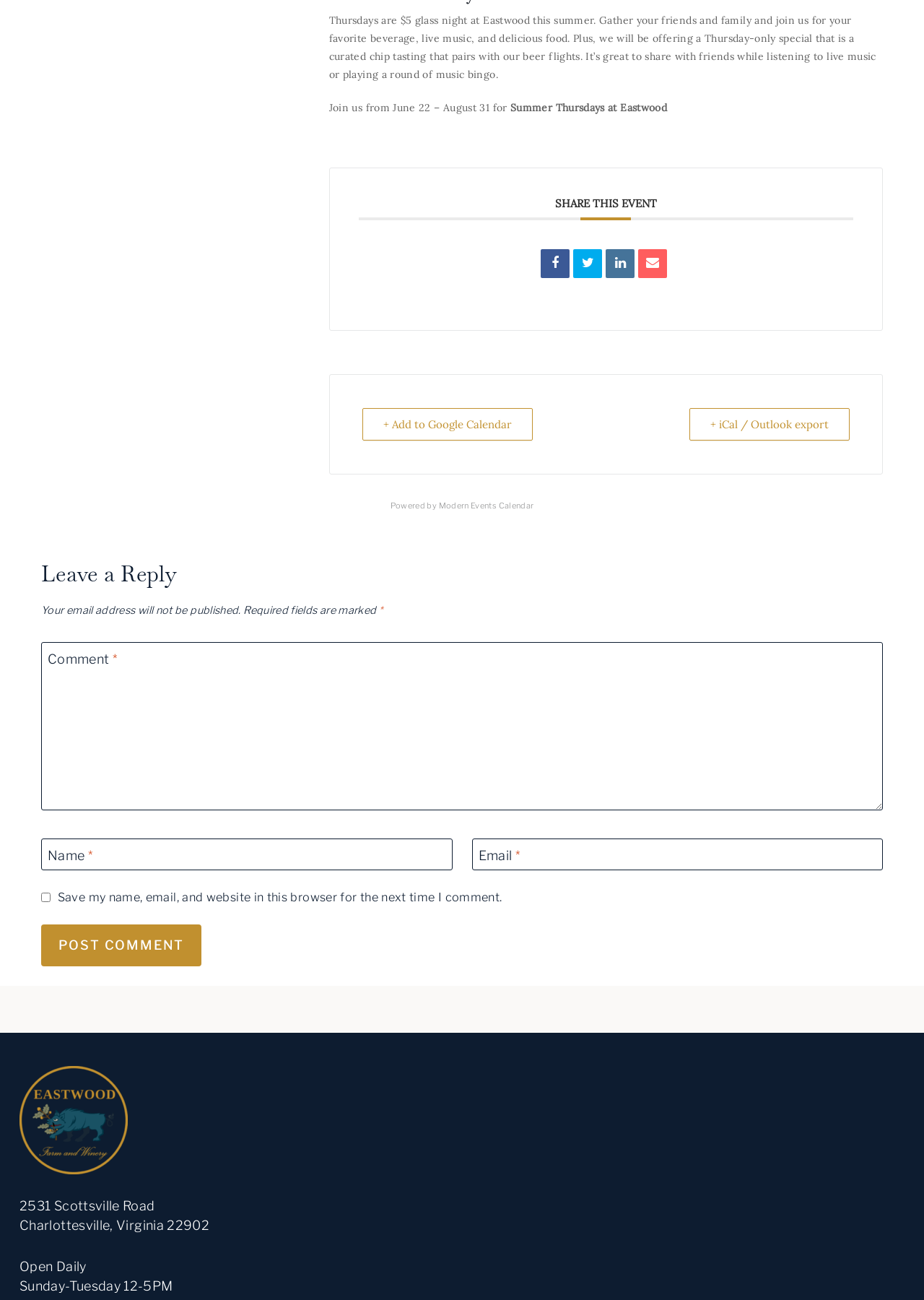Given the element description: "+ iCal / Outlook export", predict the bounding box coordinates of the UI element it refers to, using four float numbers between 0 and 1, i.e., [left, top, right, bottom].

[0.746, 0.314, 0.92, 0.339]